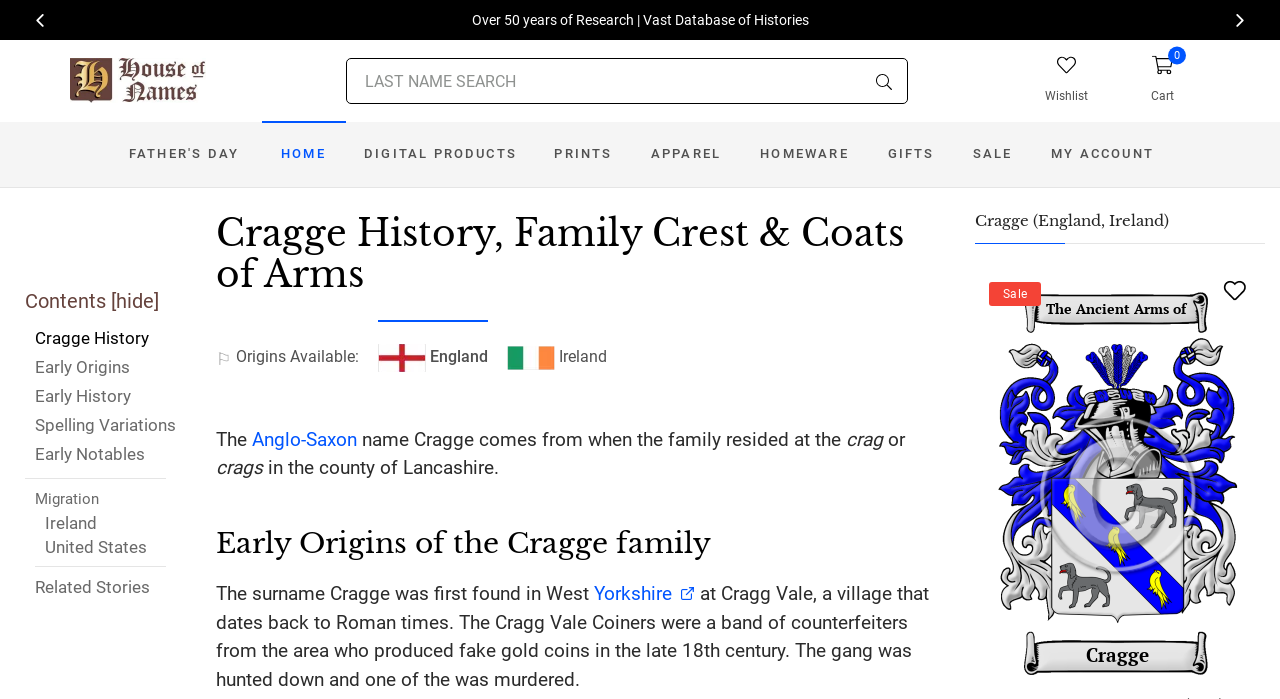What is the main title displayed on this webpage?

Cragge History, Family Crest & Coats of Arms